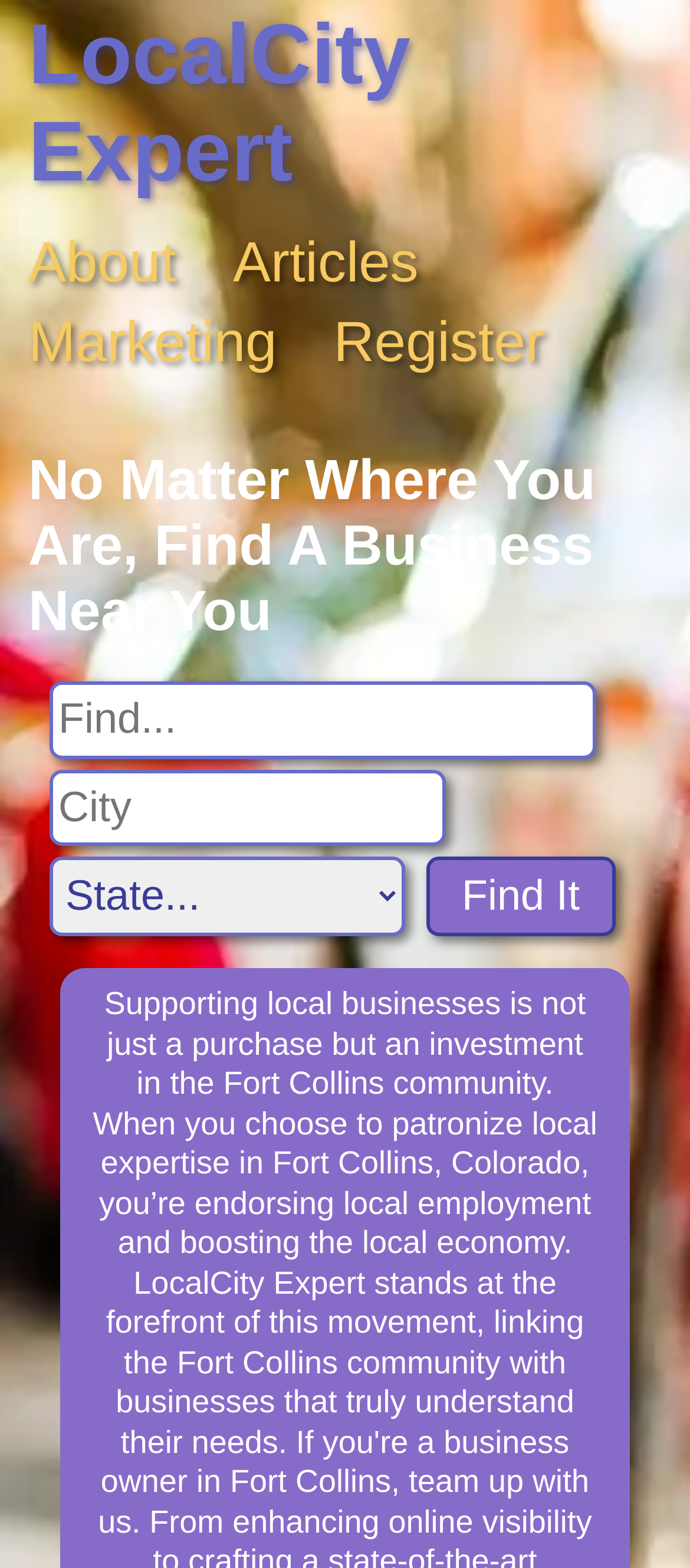What is the purpose of the 'Find It' button?
Answer the question in a detailed and comprehensive manner.

The 'Find It' button is located below the search fields, including 'Search For', 'Search City', and 'Search State'. This suggests that the button is used to initiate a search for businesses based on the input criteria.